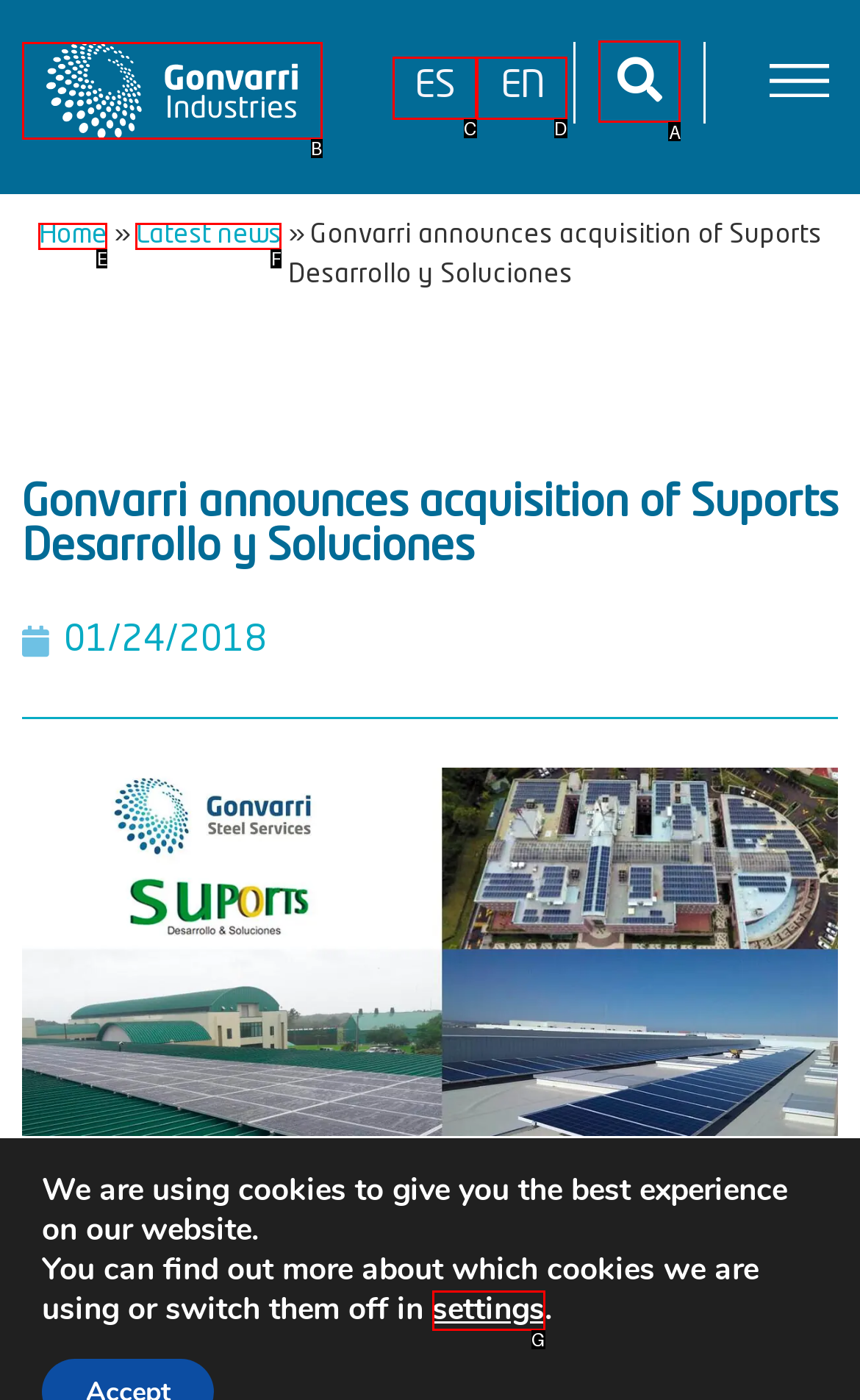Which HTML element matches the description: Latest news?
Reply with the letter of the correct choice.

F